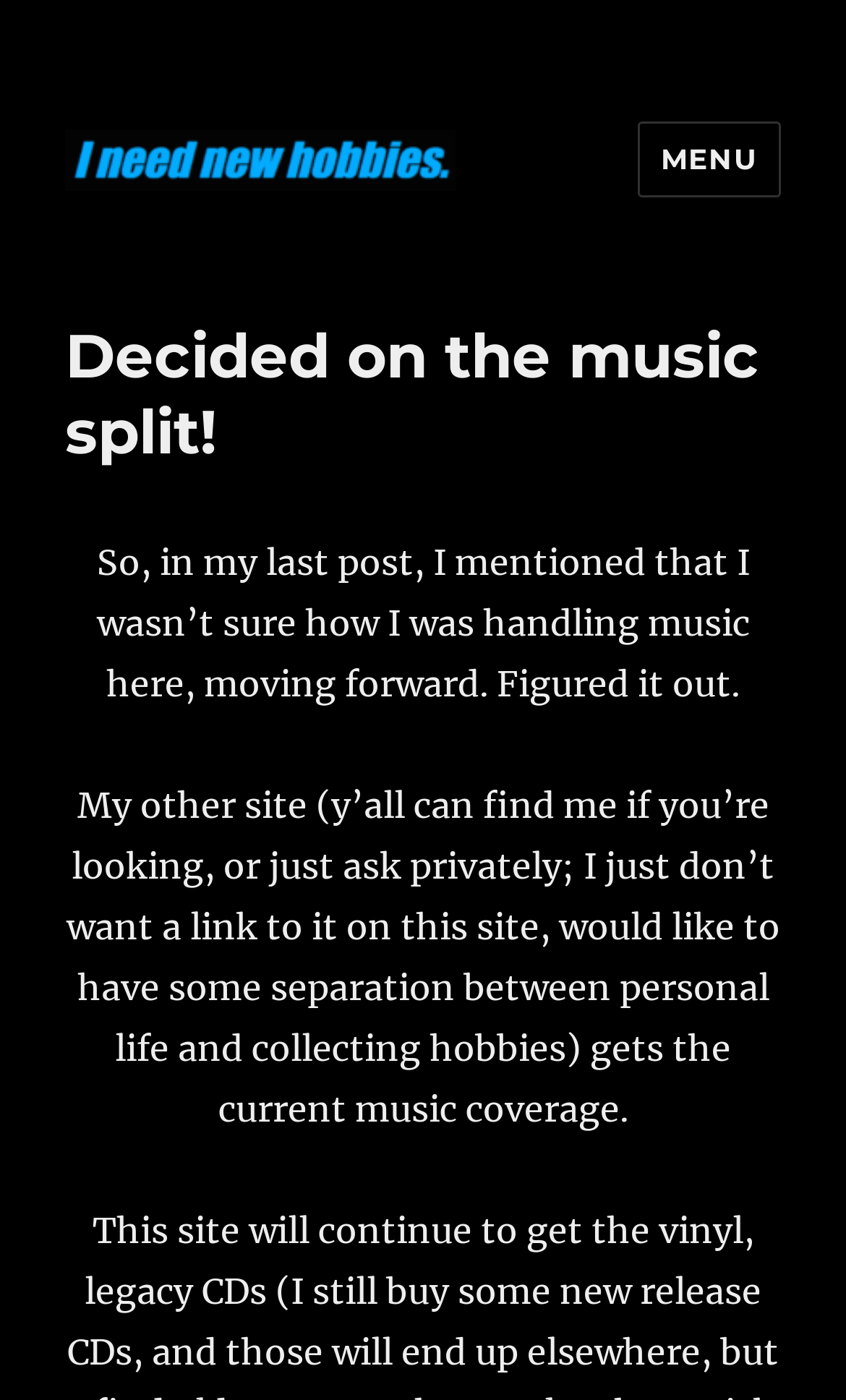Where can readers find the author's music coverage?
Respond to the question with a single word or phrase according to the image.

other site